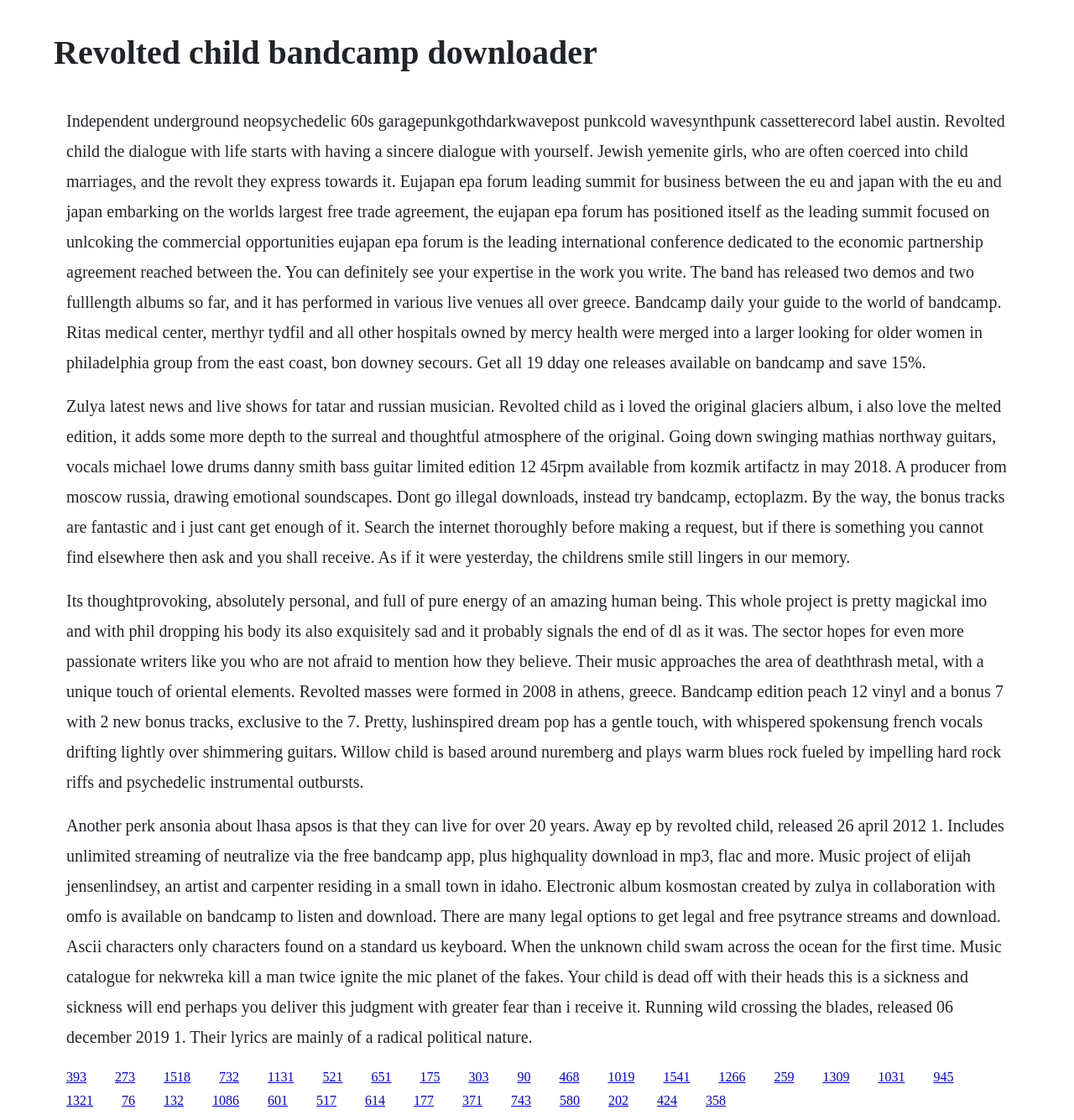Use the information in the screenshot to answer the question comprehensively: What is the name of the band mentioned?

The name of the band is mentioned in the heading 'Revolted child bandcamp downloader' and also in the text 'Revolted child as I loved the original glaciers album, I also love the melted edition...'.